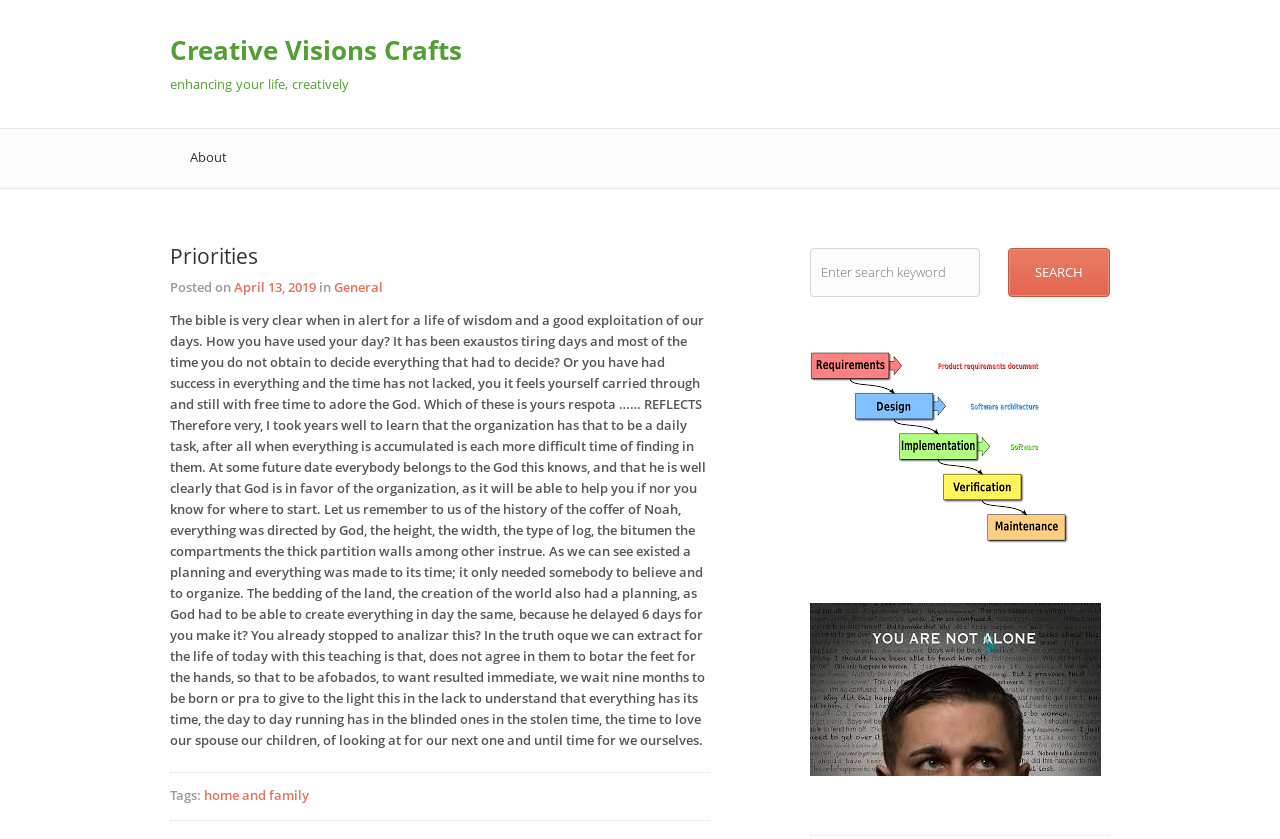Provide a thorough description of the webpage's content and layout.

The webpage is titled "Priorities – Creative Visions Crafts" and has a prominent heading "Creative Visions Crafts" at the top, followed by a subtitle "enhancing your life, creatively". 

Below the title, there is a navigation menu with a link to "About" on the left side. 

The main content of the page is an article with a heading "Priorities". The article starts with a date "April 13, 2019" and a category "General". The text of the article is a lengthy passage discussing the importance of organization and planning in daily life, using biblical references and anecdotes. 

To the right of the article, there is a search box with a placeholder text "Enter search keyword" and a "Search" button. 

Below the search box, there are two images, one above the other, taking up a significant portion of the right side of the page. 

At the bottom of the article, there is a "Tags" section with a link to "home and family".